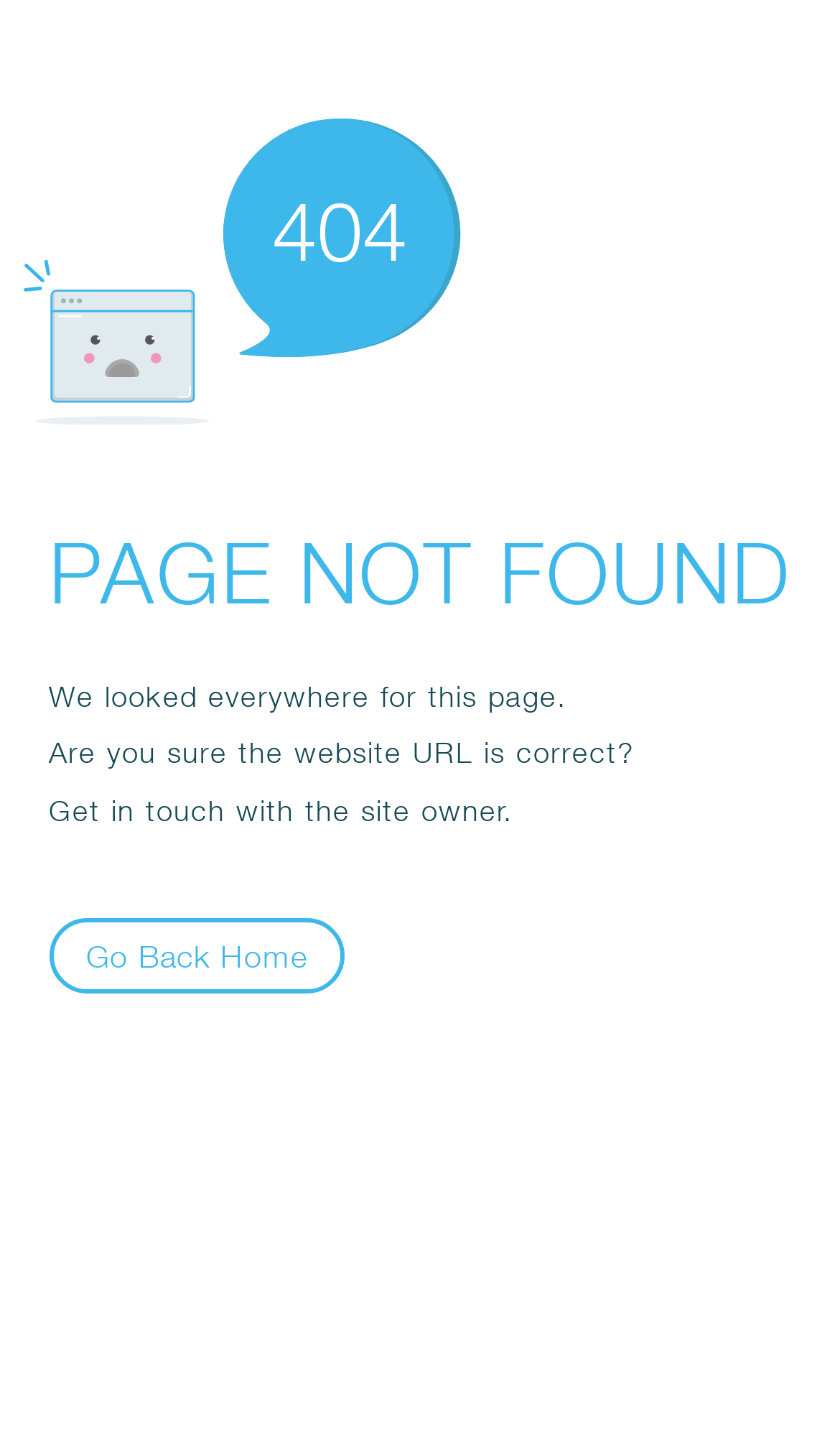What is suggested to the user?
Refer to the screenshot and deliver a thorough answer to the question presented.

The static text 'Get in touch with the site owner.' is displayed on the webpage, suggesting to the user to contact the site owner to resolve the issue.